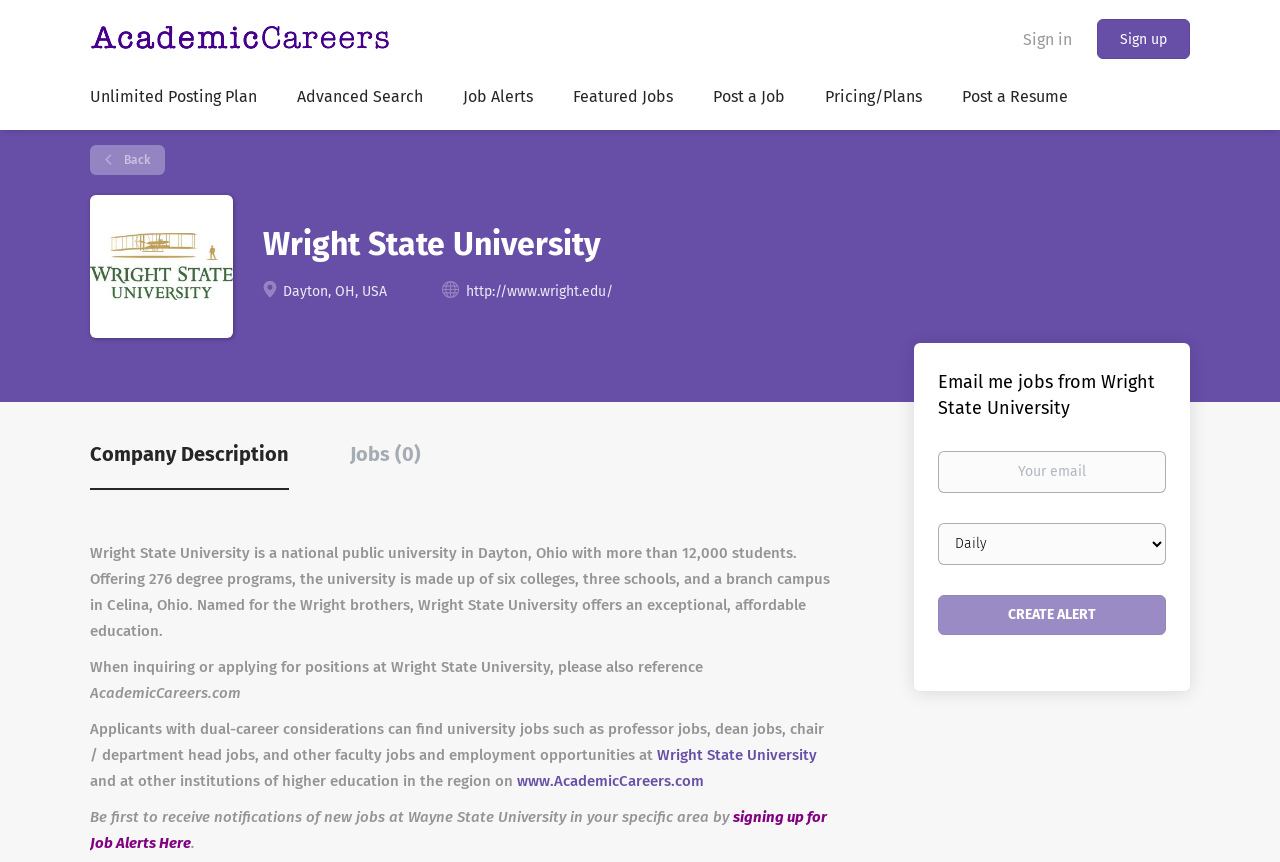Locate the bounding box coordinates of the region to be clicked to comply with the following instruction: "Search for jobs". The coordinates must be four float numbers between 0 and 1, in the form [left, top, right, bottom].

[0.232, 0.101, 0.33, 0.131]